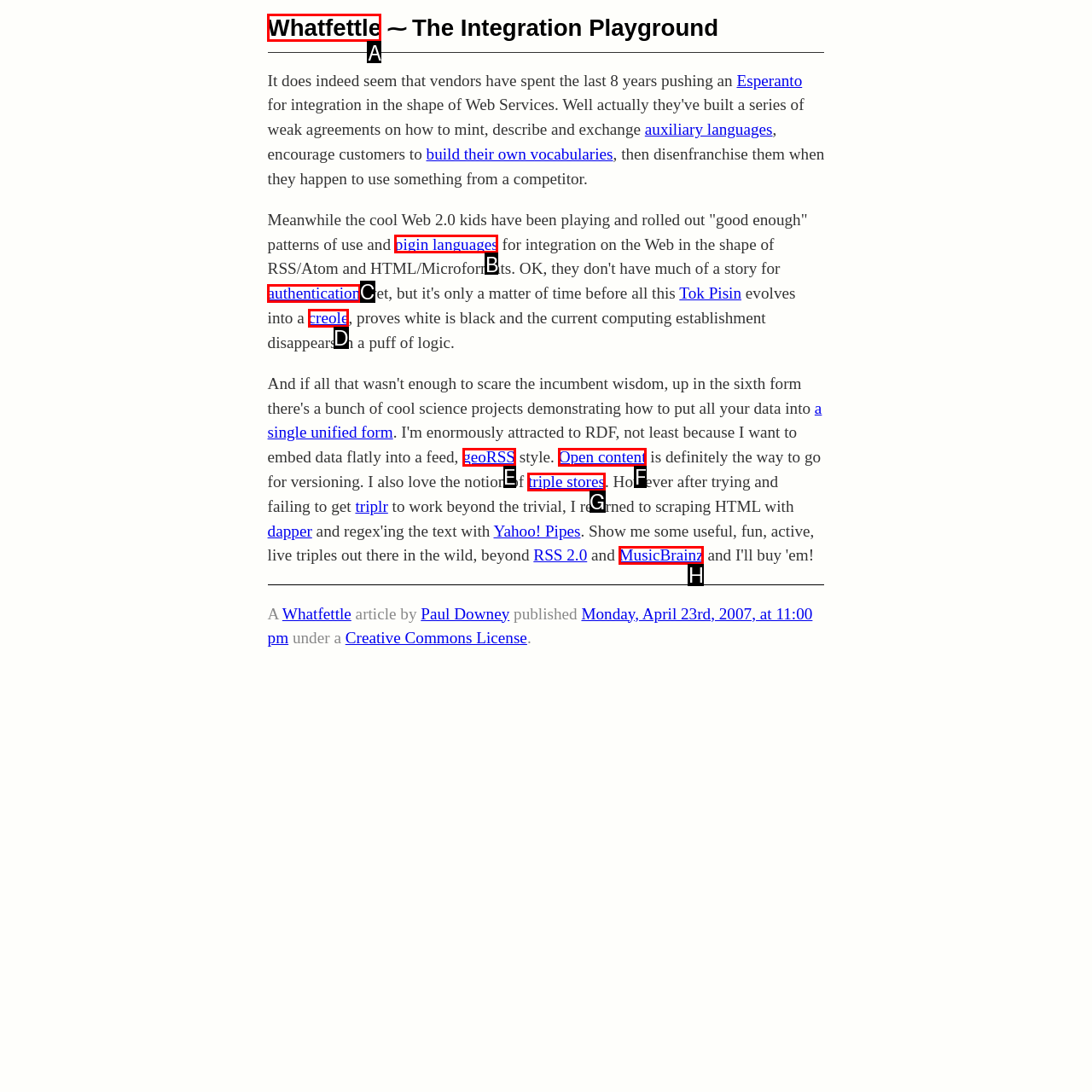From the given options, choose the one to complete the task: Go to the Whatfettle homepage
Indicate the letter of the correct option.

A